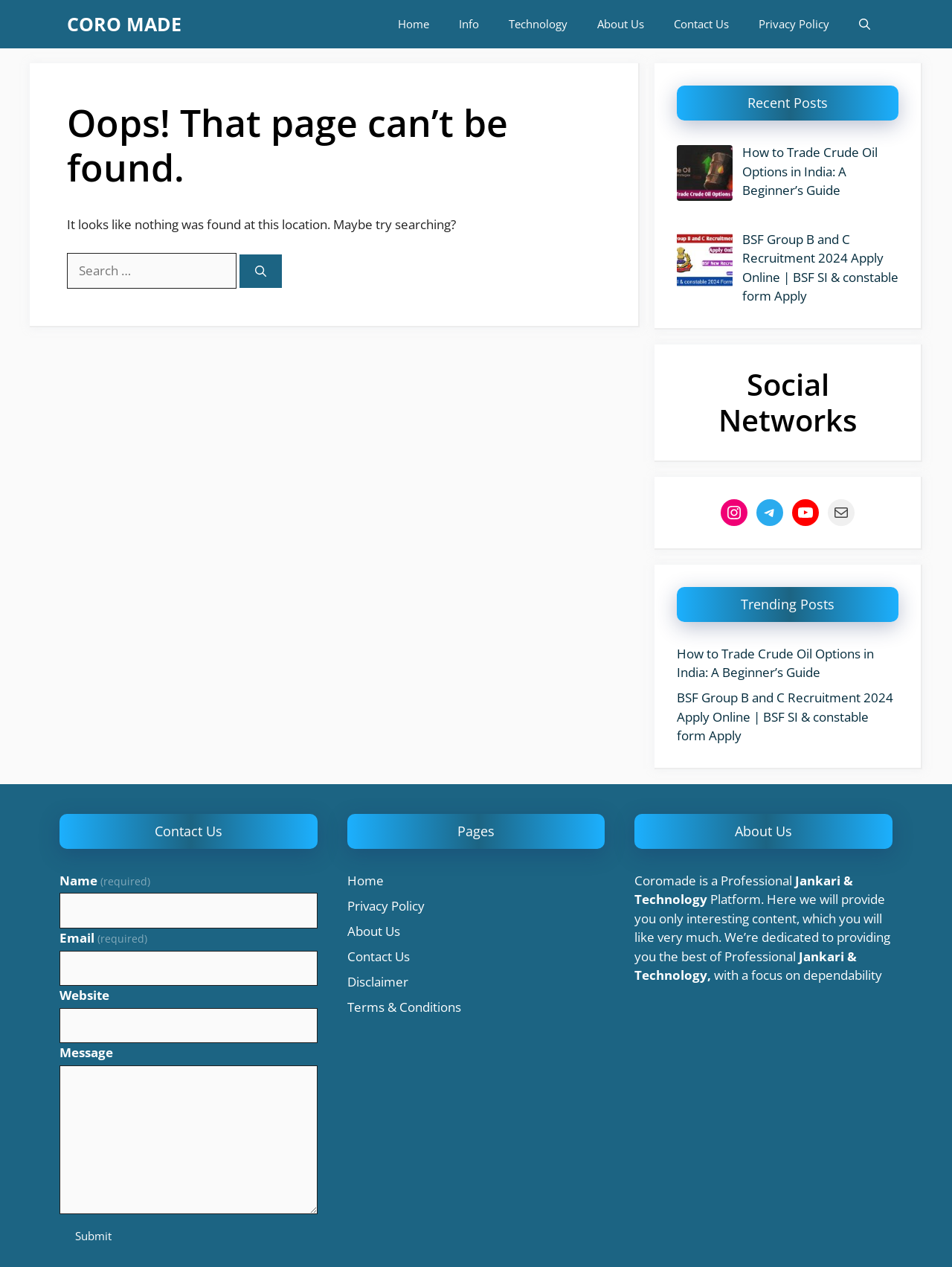Specify the bounding box coordinates of the element's region that should be clicked to achieve the following instruction: "Click on the Home link". The bounding box coordinates consist of four float numbers between 0 and 1, in the format [left, top, right, bottom].

[0.402, 0.0, 0.466, 0.038]